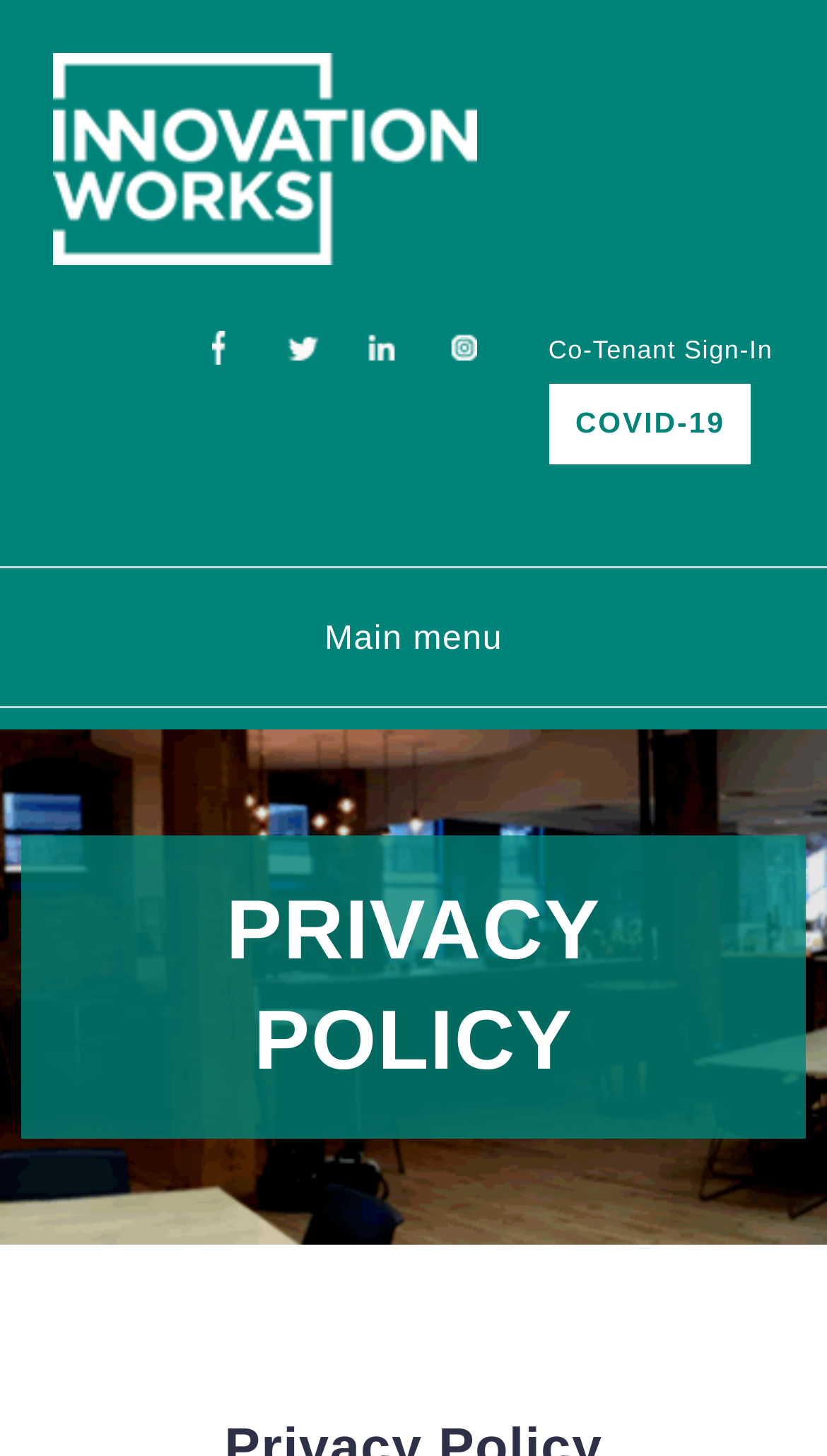Find the bounding box coordinates of the clickable element required to execute the following instruction: "Read PRIVACY POLICY". Provide the coordinates as four float numbers between 0 and 1, i.e., [left, top, right, bottom].

[0.026, 0.574, 0.974, 0.782]